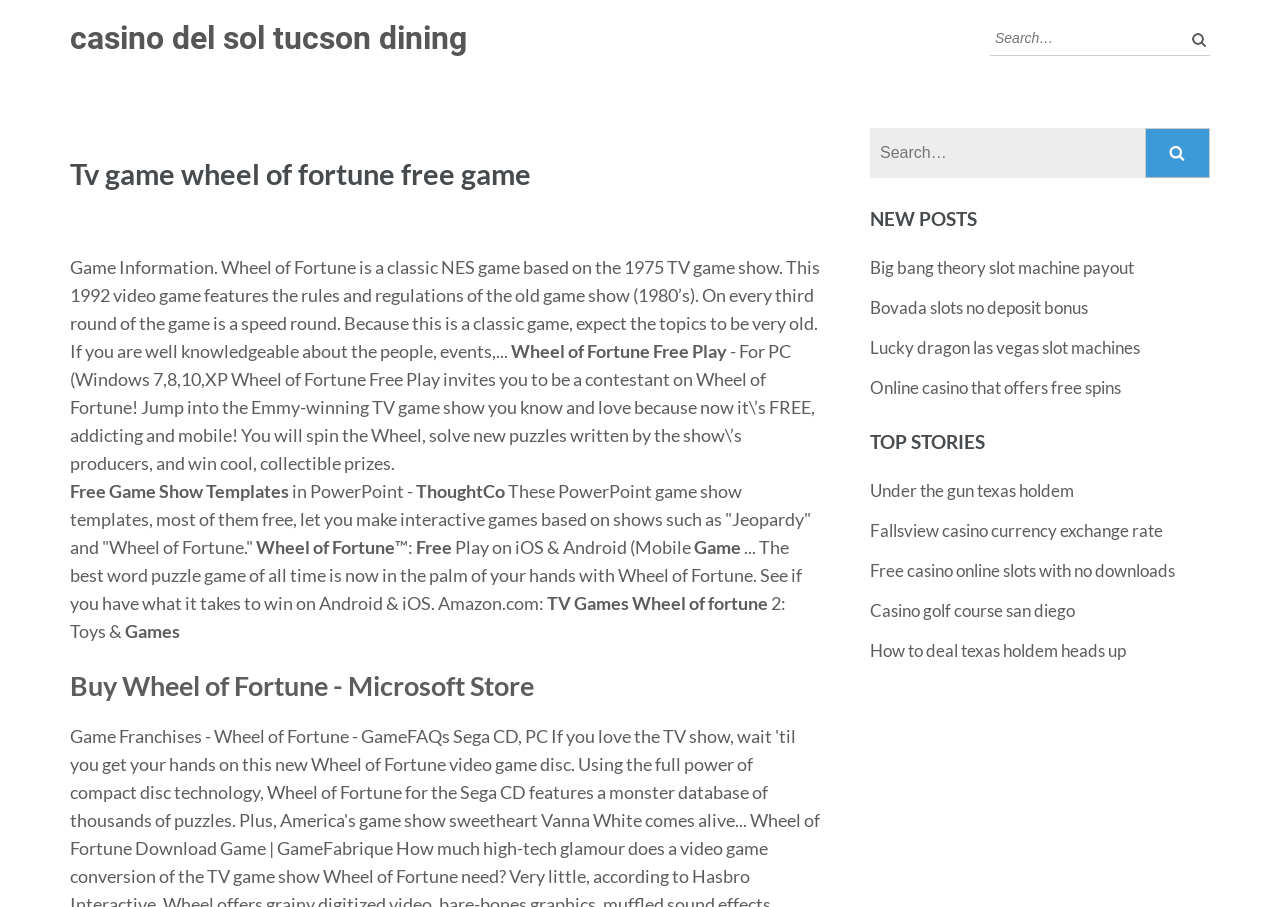Please identify the bounding box coordinates of the area that needs to be clicked to follow this instruction: "Search in the right sidebar".

[0.68, 0.141, 0.945, 0.196]